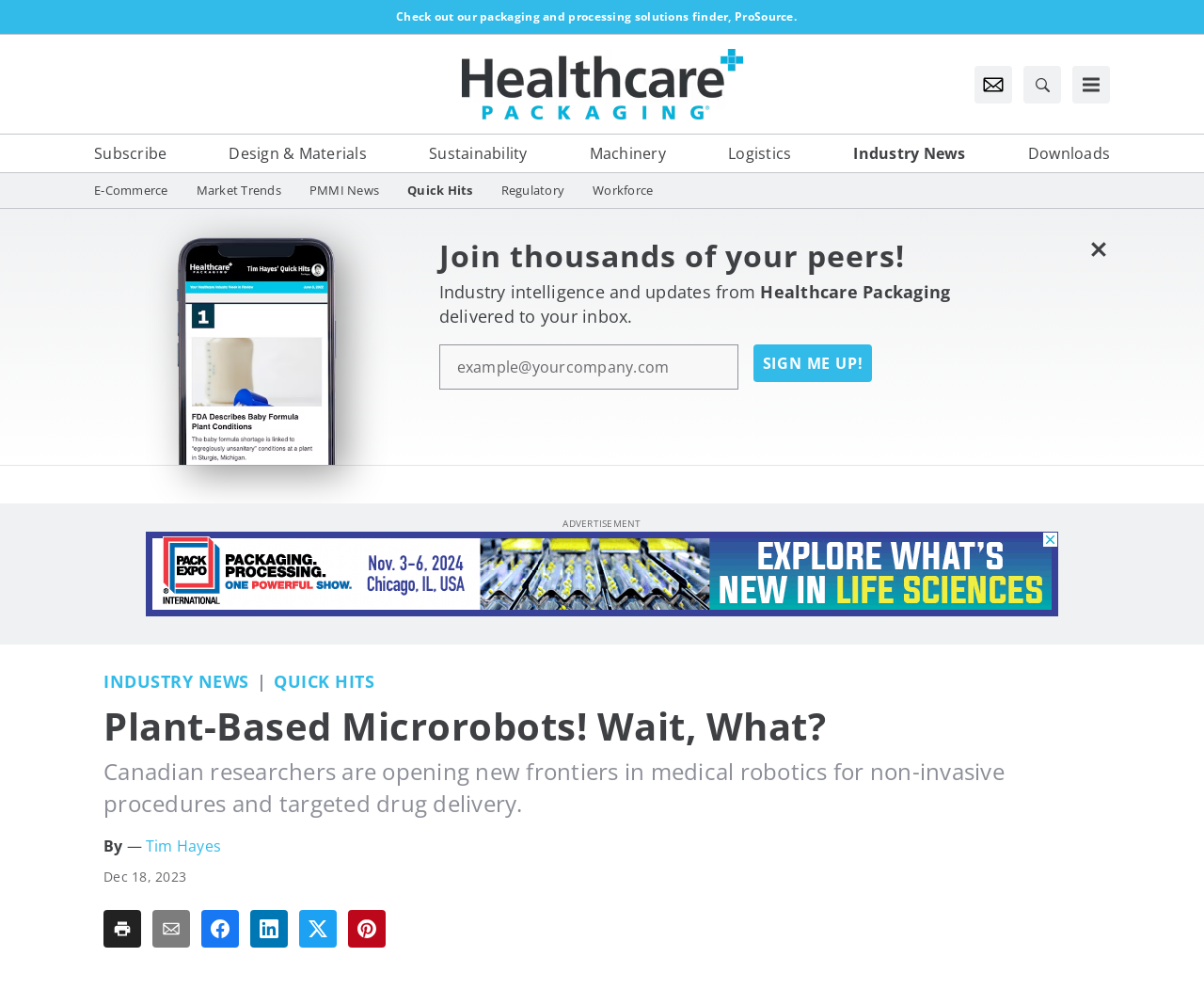Answer the following inquiry with a single word or phrase:
What is the author of the article?

Tim Hayes